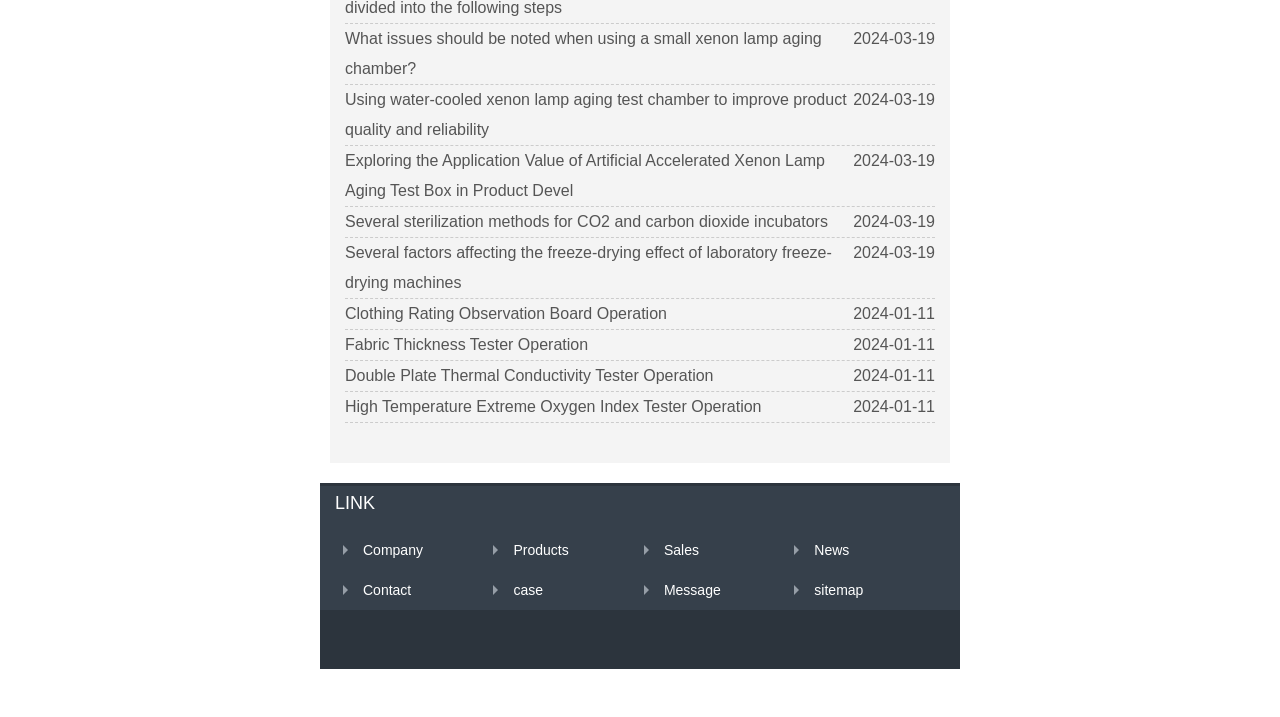Determine the bounding box coordinates of the clickable element necessary to fulfill the instruction: "Check latest news". Provide the coordinates as four float numbers within the 0 to 1 range, i.e., [left, top, right, bottom].

[0.628, 0.756, 0.664, 0.778]